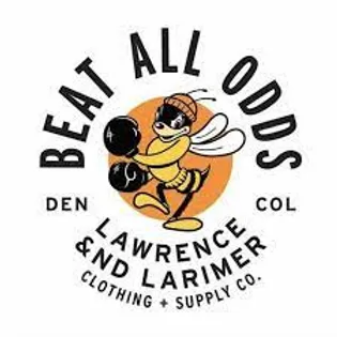Refer to the image and offer a detailed explanation in response to the question: What is the color of the background in the logo?

The caption describes the background of the logo as 'warm orange', which suggests that the color of the background is orange.